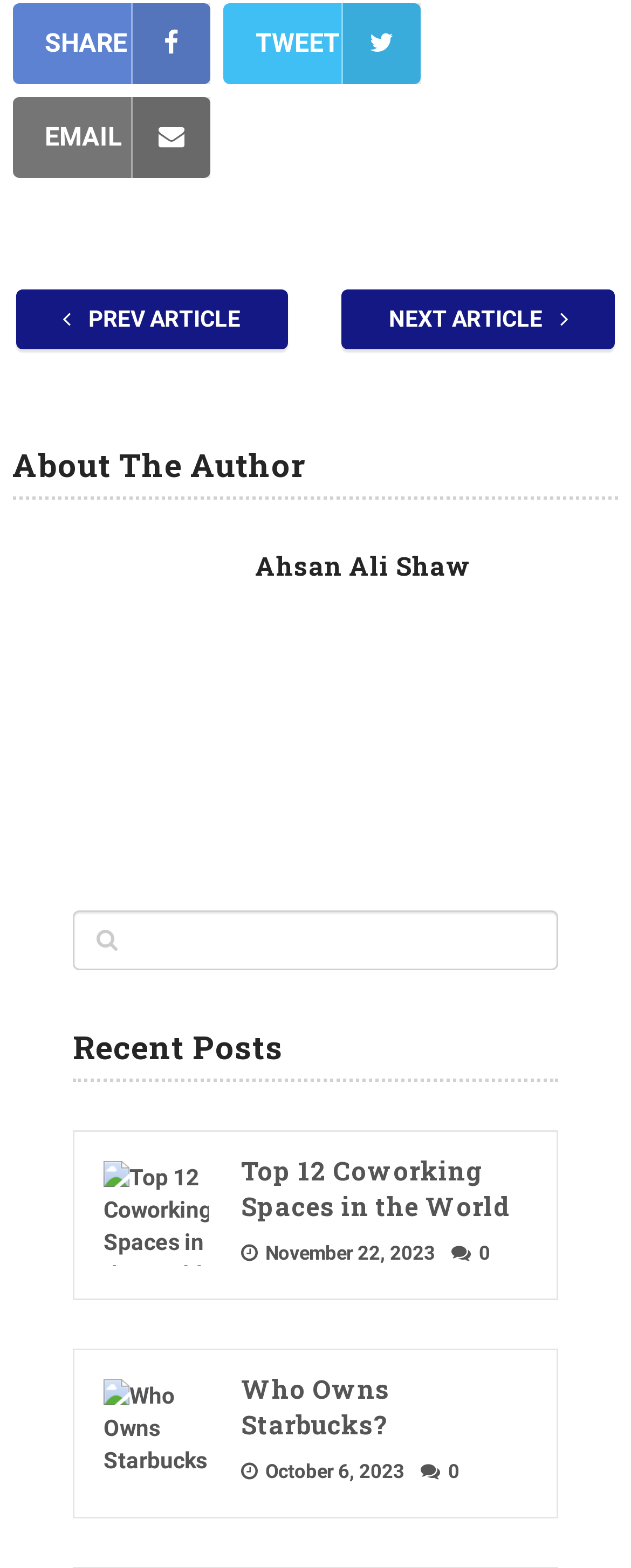Provide the bounding box coordinates of the section that needs to be clicked to accomplish the following instruction: "Search for something."

[0.225, 0.582, 0.882, 0.618]